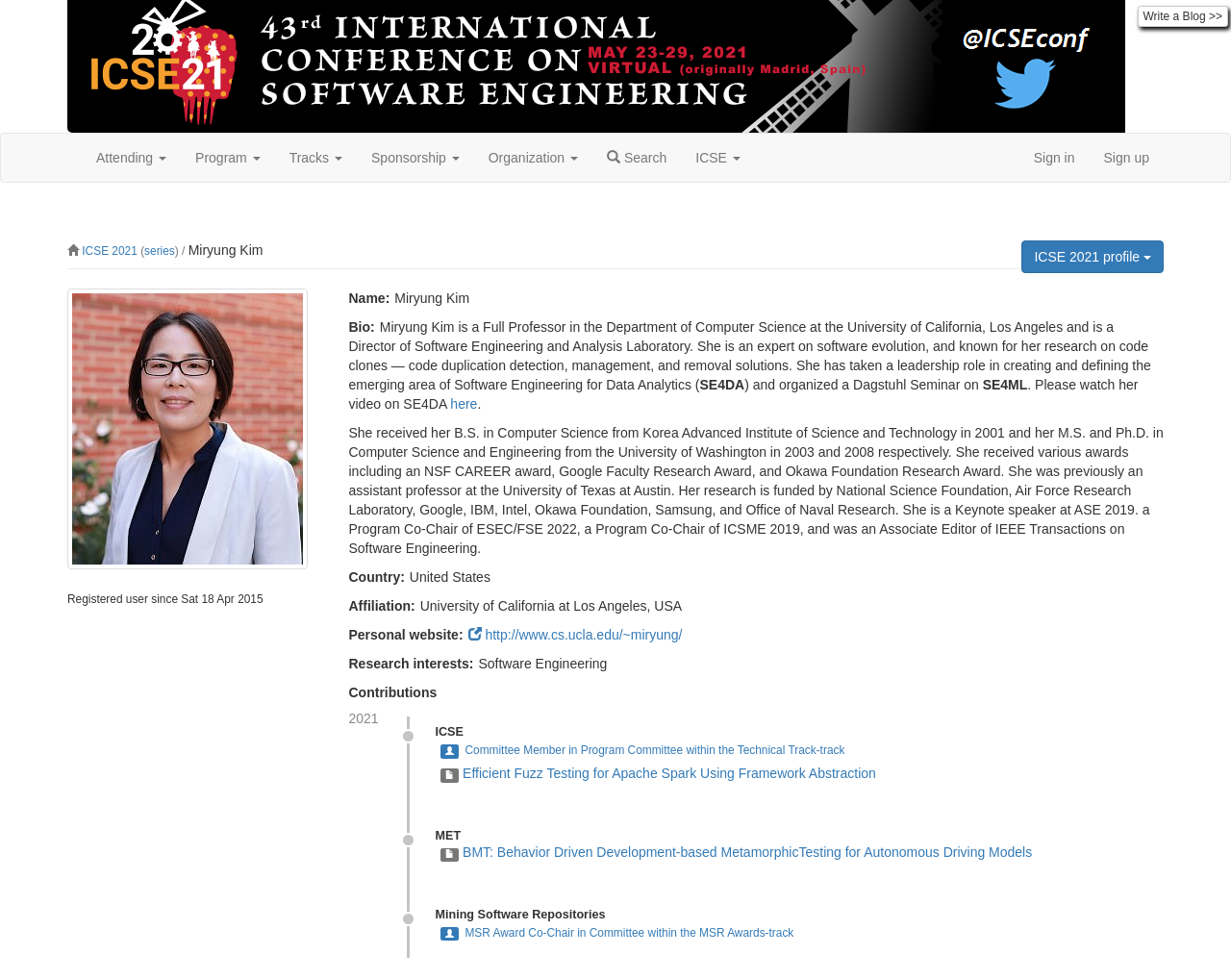Show the bounding box coordinates of the element that should be clicked to complete the task: "Search for something".

[0.481, 0.136, 0.553, 0.185]